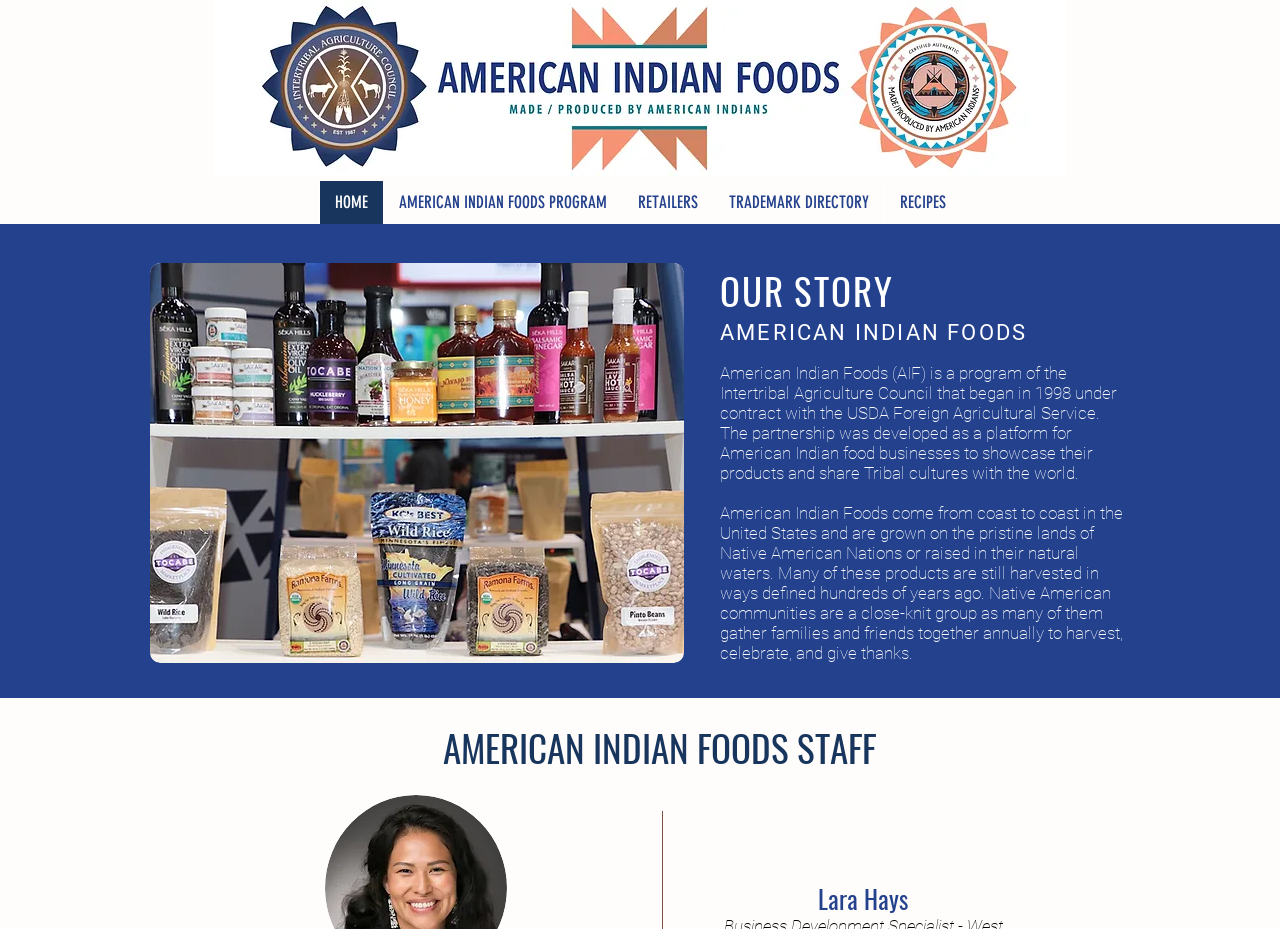What is the purpose of the American Indian Foods program?
From the screenshot, provide a brief answer in one word or phrase.

To showcase American Indian food businesses